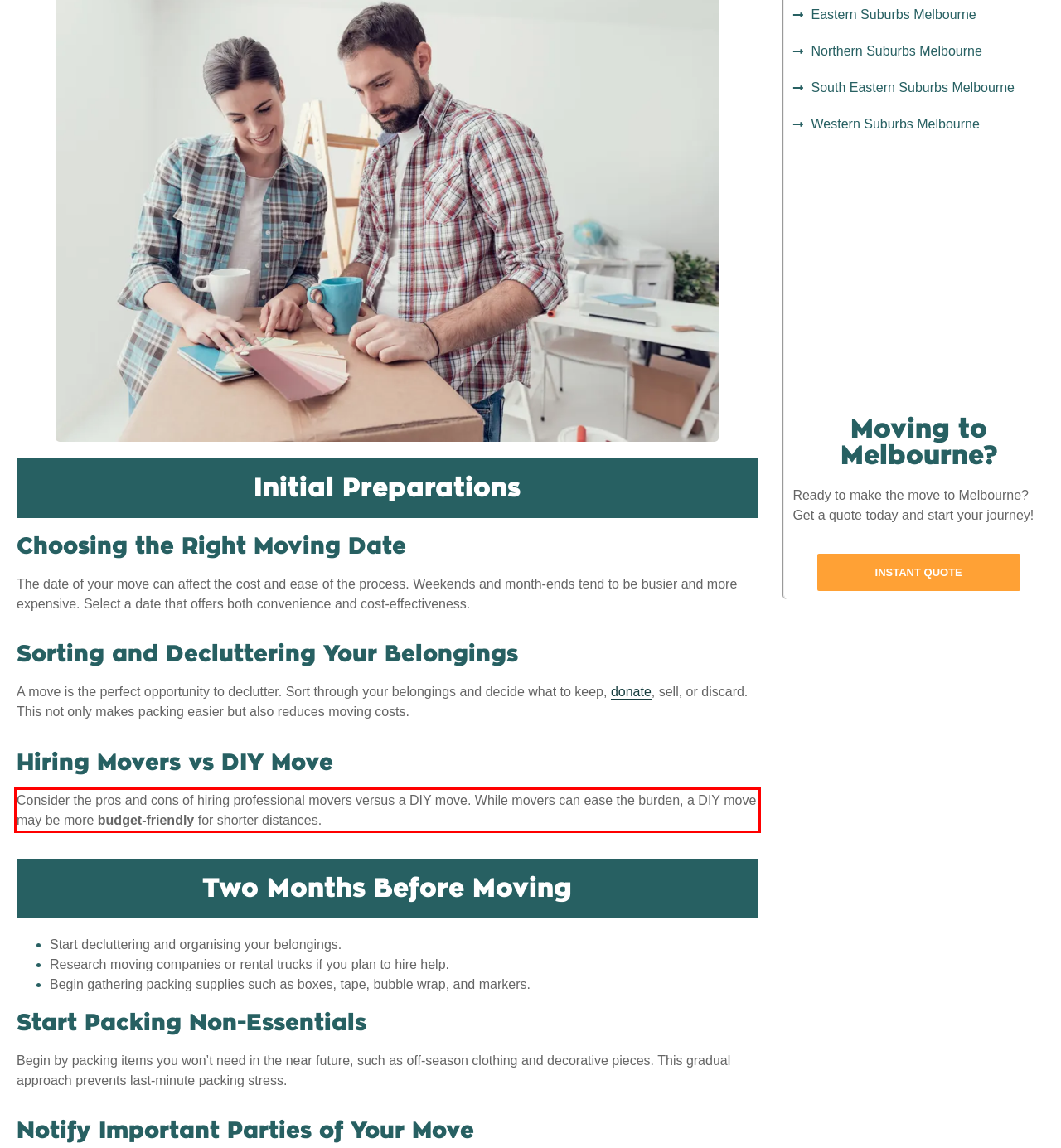View the screenshot of the webpage and identify the UI element surrounded by a red bounding box. Extract the text contained within this red bounding box.

Consider the pros and cons of hiring professional movers versus a DIY move. While movers can ease the burden, a DIY move may be more budget-friendly for shorter distances.